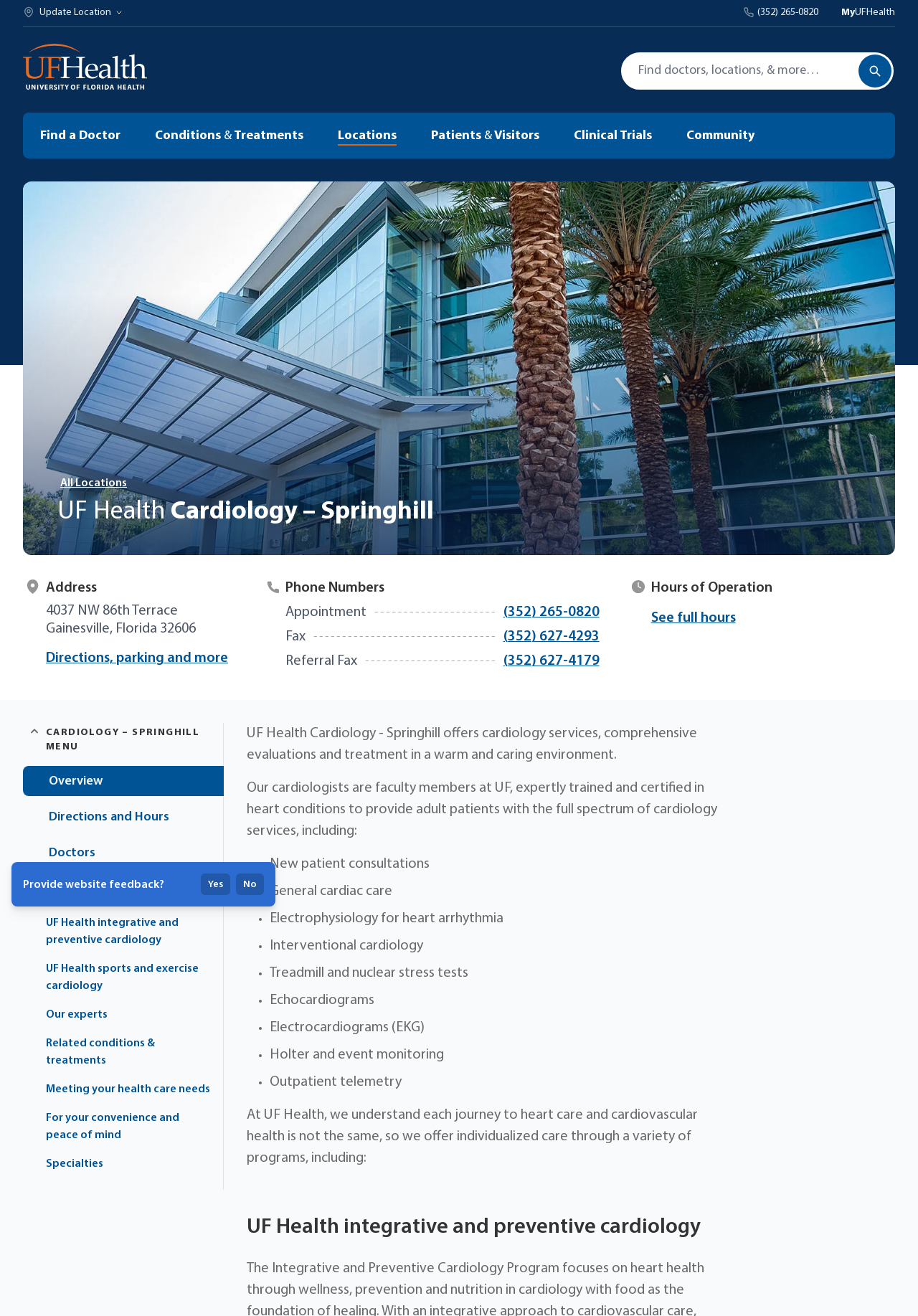Give a one-word or phrase response to the following question: What type of care is provided by the cardiologists?

General cardiac care